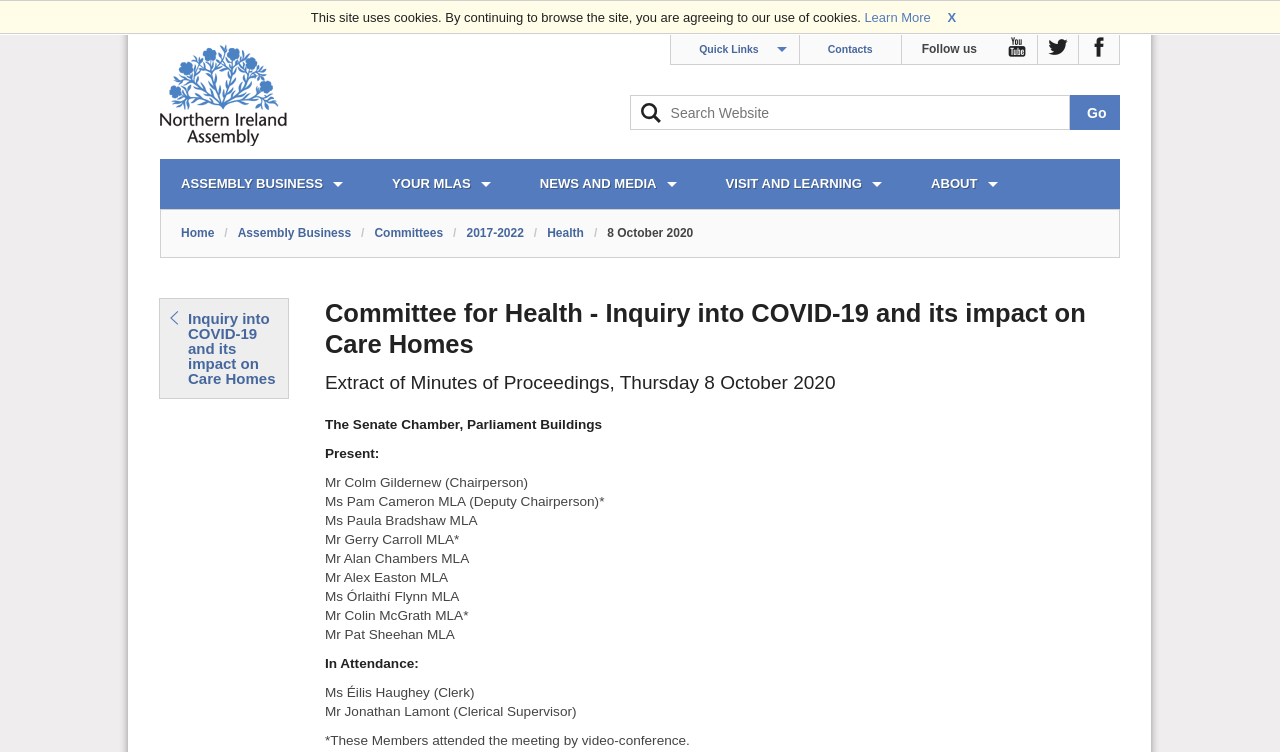Could you determine the bounding box coordinates of the clickable element to complete the instruction: "Learn more about cookies"? Provide the coordinates as four float numbers between 0 and 1, i.e., [left, top, right, bottom].

[0.675, 0.013, 0.73, 0.033]